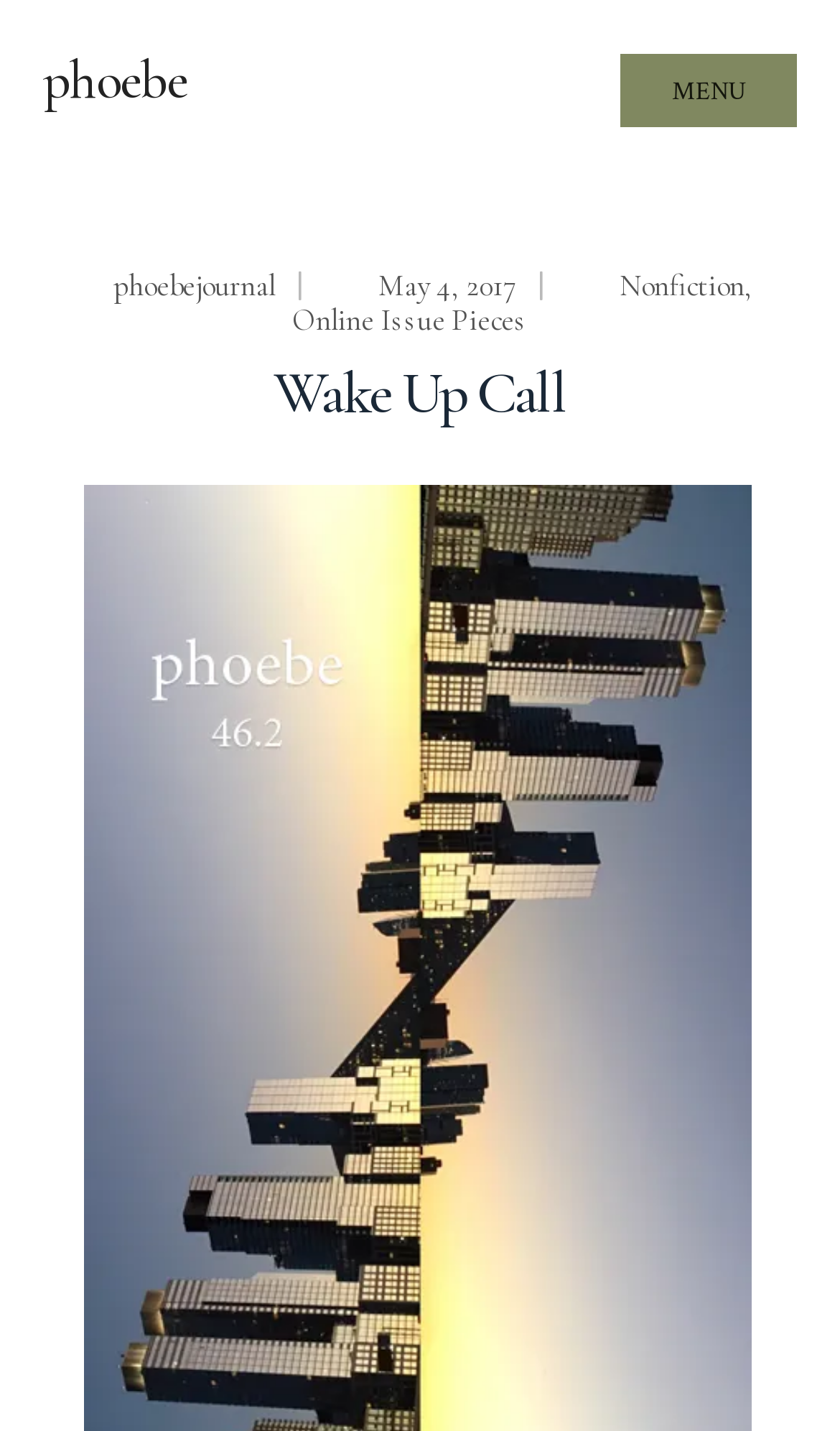Is the search box required?
Based on the image, answer the question with as much detail as possible.

The search box is a textbox element with a placeholder text 'Search...'. The 'required' attribute of this element is set to 'False', indicating that it is not a required field.